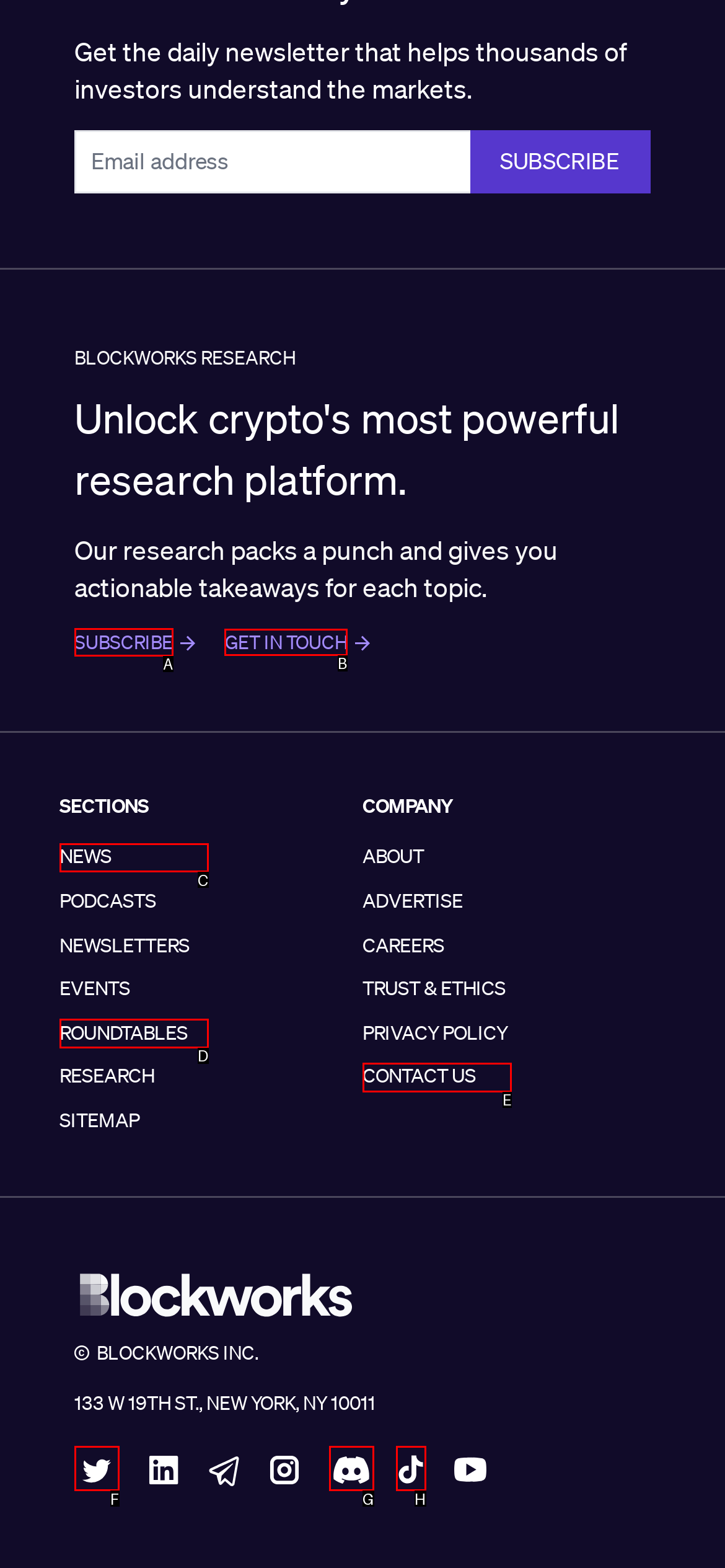Determine the appropriate lettered choice for the task: Get in touch with the company. Reply with the correct letter.

B